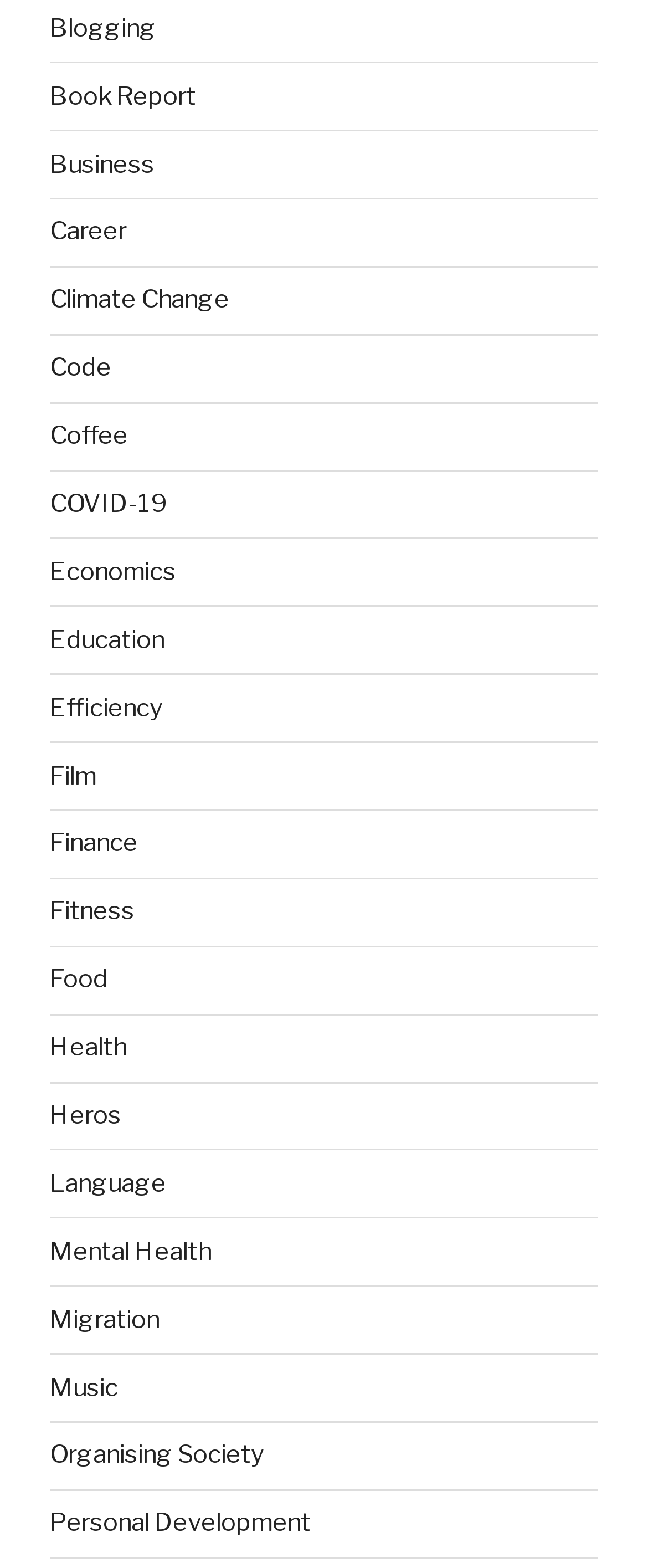Identify the bounding box coordinates of the clickable region to carry out the given instruction: "Learn about Personal Development".

[0.077, 0.962, 0.479, 0.981]